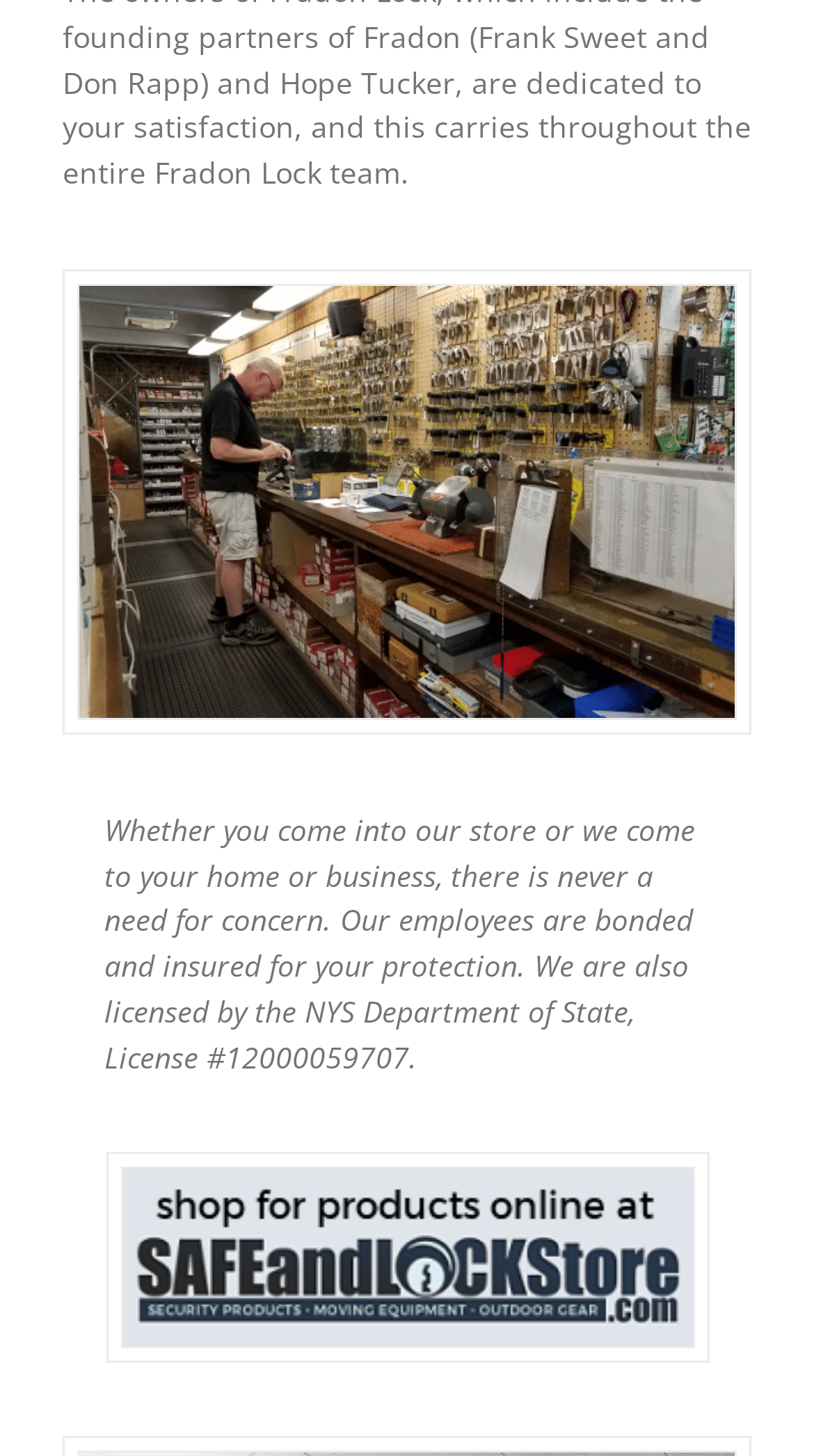Ascertain the bounding box coordinates for the UI element detailed here: "title="iconshop"". The coordinates should be provided as [left, top, right, bottom] with each value being a float between 0 and 1.

[0.129, 0.792, 0.871, 0.935]